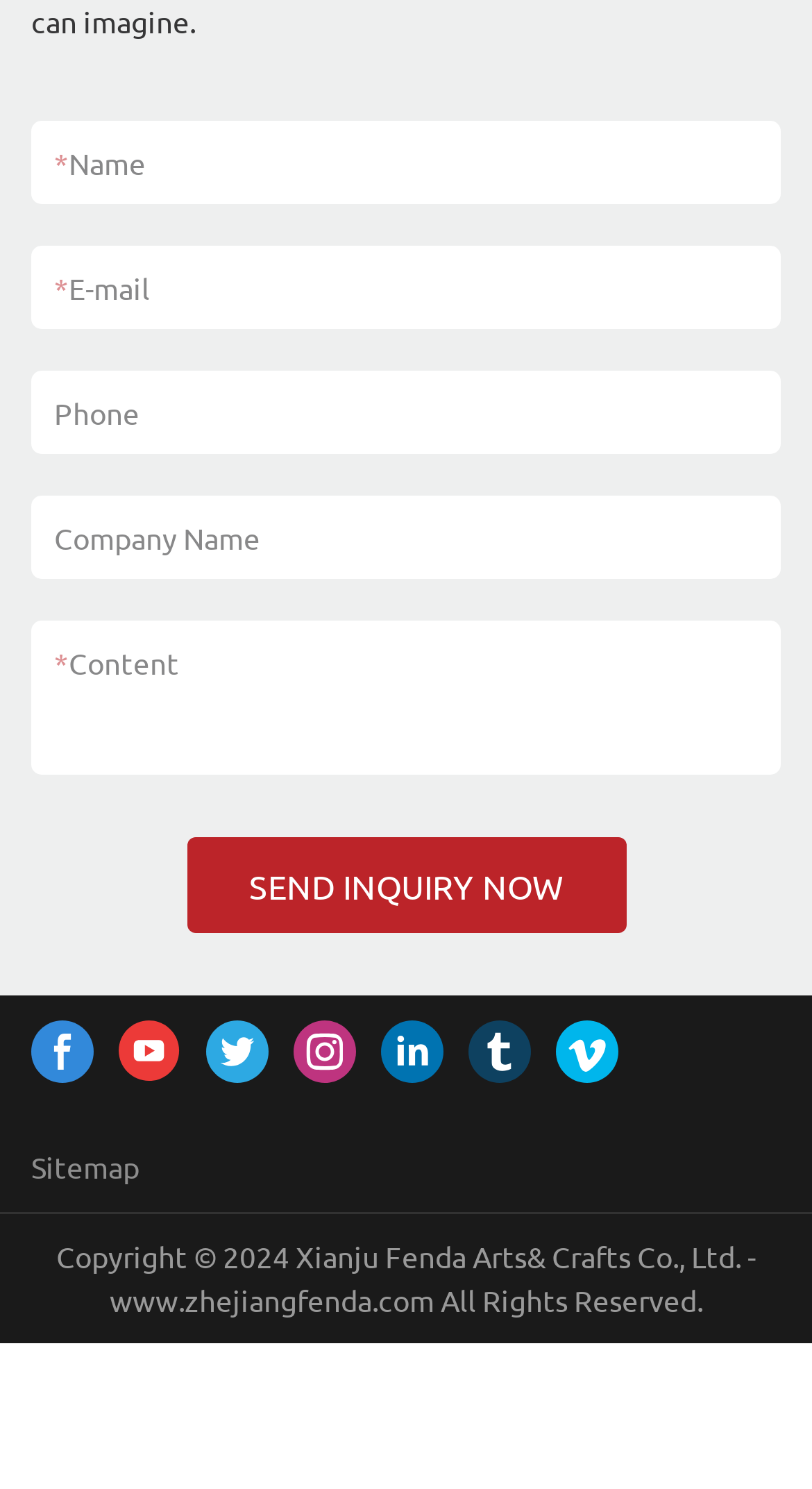Determine the bounding box coordinates of the UI element described by: "Husky Hiker".

None